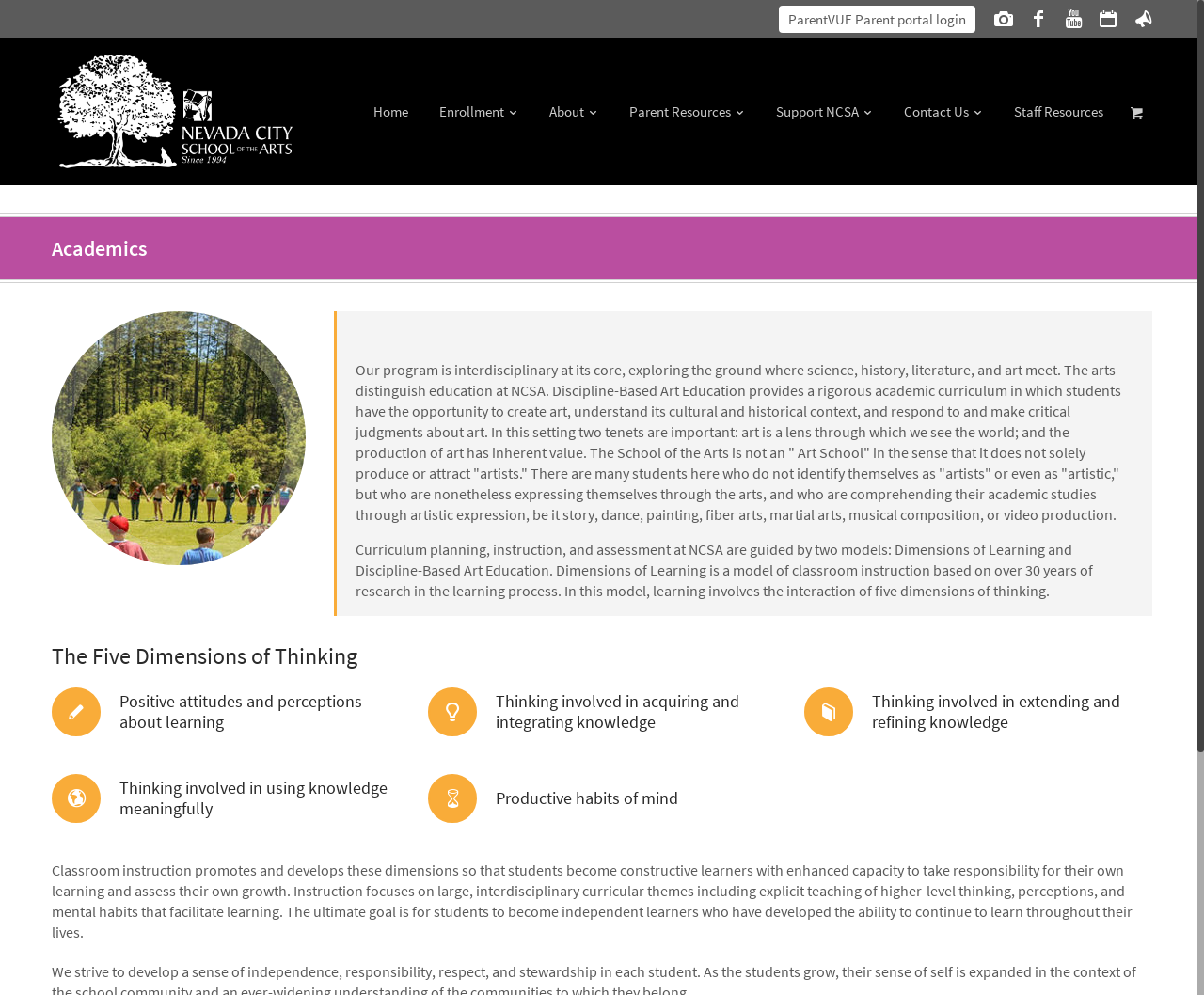Create a full and detailed caption for the entire webpage.

The webpage is about the Academics program at Nevada City School of The Arts. At the top, there is a navigation menu with 7 links: "ParentVUE Parent portal login", "Home", "Enrollment", "About", "Parent Resources", "Support NCSA", and "Contact Us", followed by a "Staff Resources" link. Below the navigation menu, there is a logo image of Nevada City School of The Arts.

The main content of the webpage is divided into sections. The first section is headed by "Academics" and has a subheading "Our Philosophy". This section describes the school's interdisciplinary approach to education, where art is integrated with other subjects like science, history, and literature. The text explains that the school's program is not solely focused on producing artists, but rather on using art as a lens to understand the world and express oneself.

Below this section, there is a long paragraph of text that describes the school's curriculum planning, instruction, and assessment, which are guided by two models: Dimensions of Learning and Discipline-Based Art Education.

The next section is headed by "The Five Dimensions of Thinking" and is presented in a table format. The five dimensions are: "Positive attitudes and perceptions about learning", "Thinking involved in acquiring and integrating knowledge", "Thinking involved in extending and refining knowledge", "Thinking involved in using knowledge meaningfully", and "Productive habits of mind". Each dimension is described in a separate table cell.

Finally, there is a concluding paragraph that summarizes the school's approach to instruction, which focuses on developing students' ability to take responsibility for their own learning and assess their own growth.